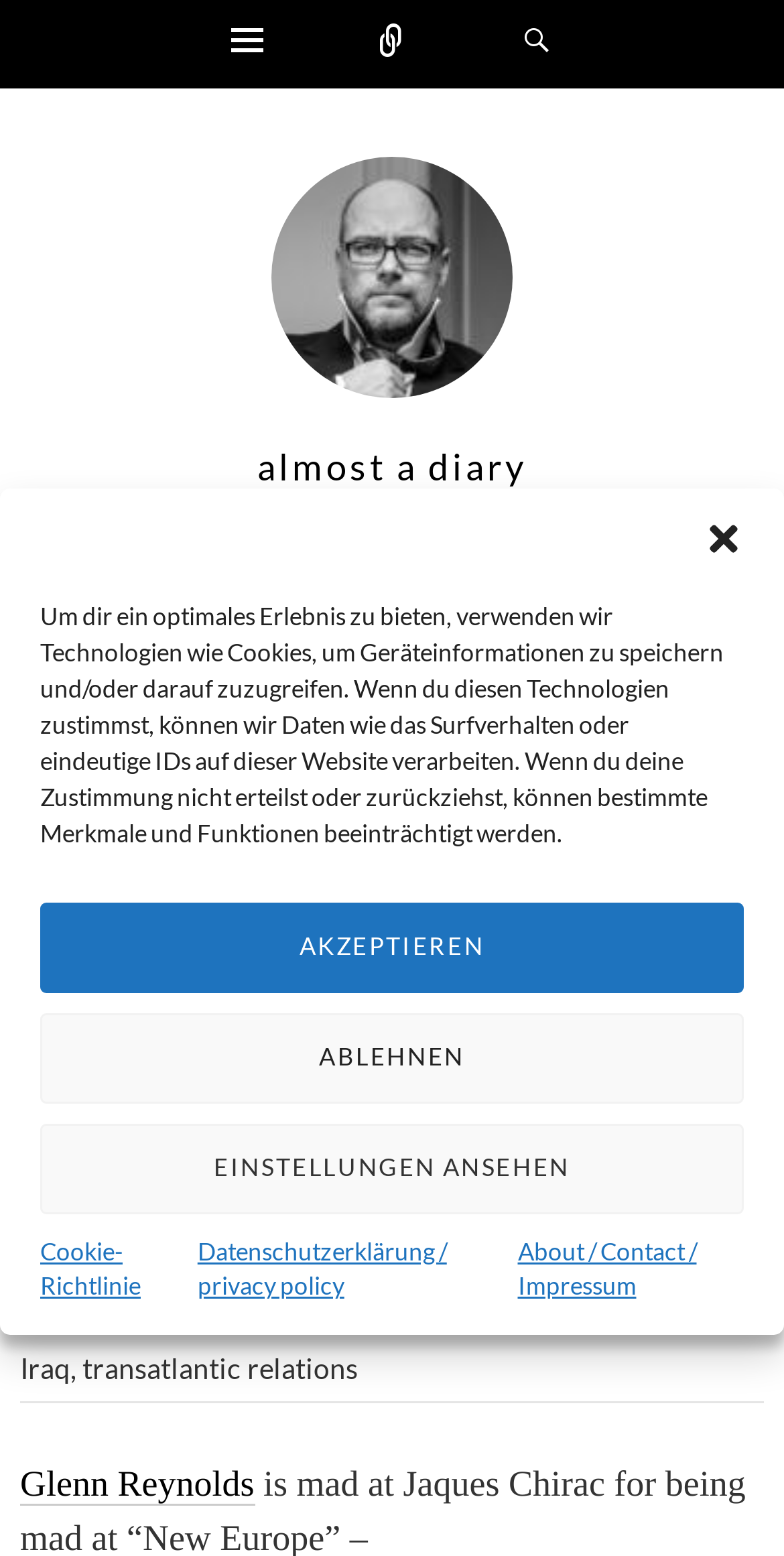What is the main heading displayed on the webpage? Please provide the text.

almost a diary